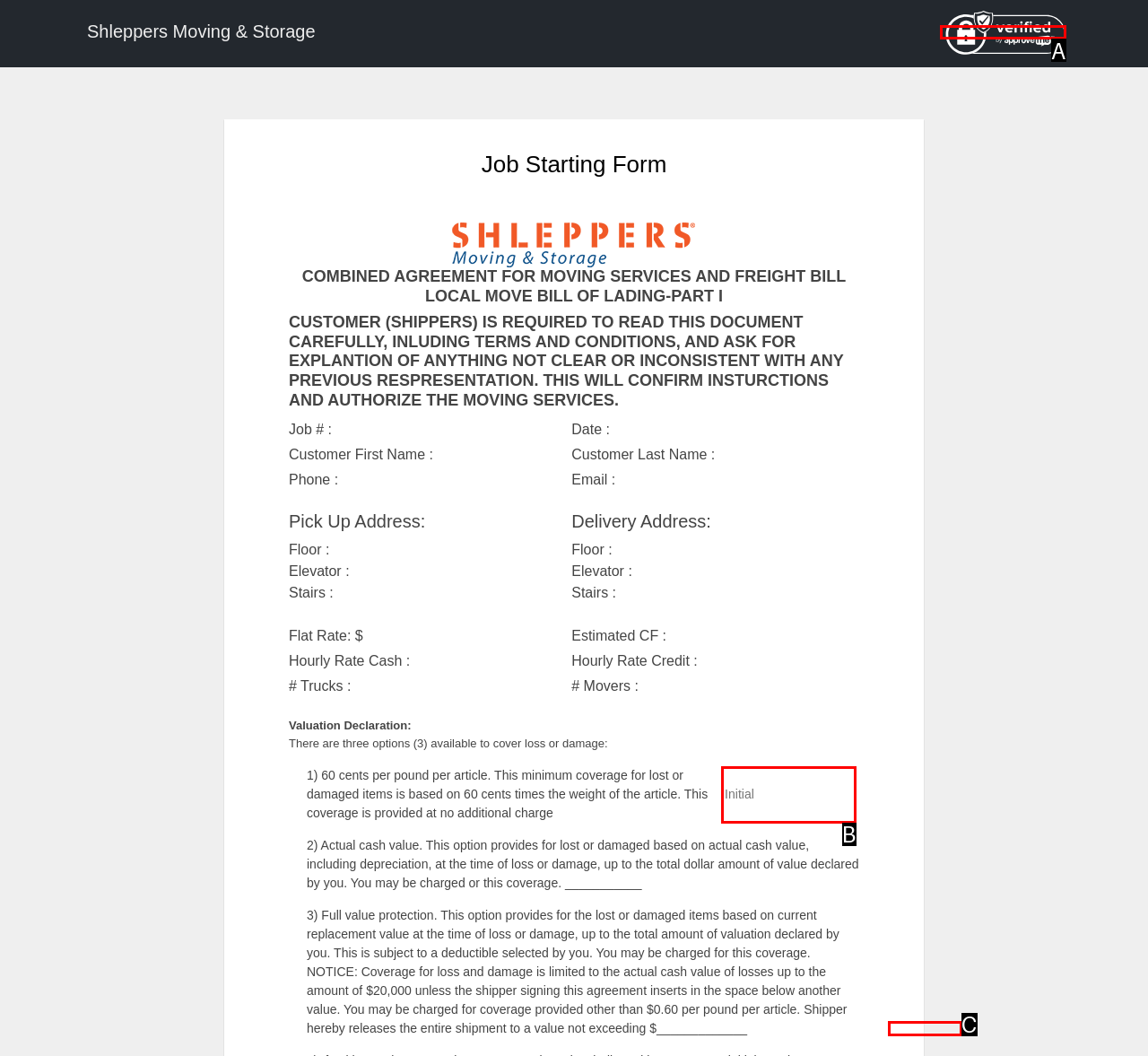Select the HTML element that matches the description: Terms of Use
Respond with the letter of the correct choice from the given options directly.

C